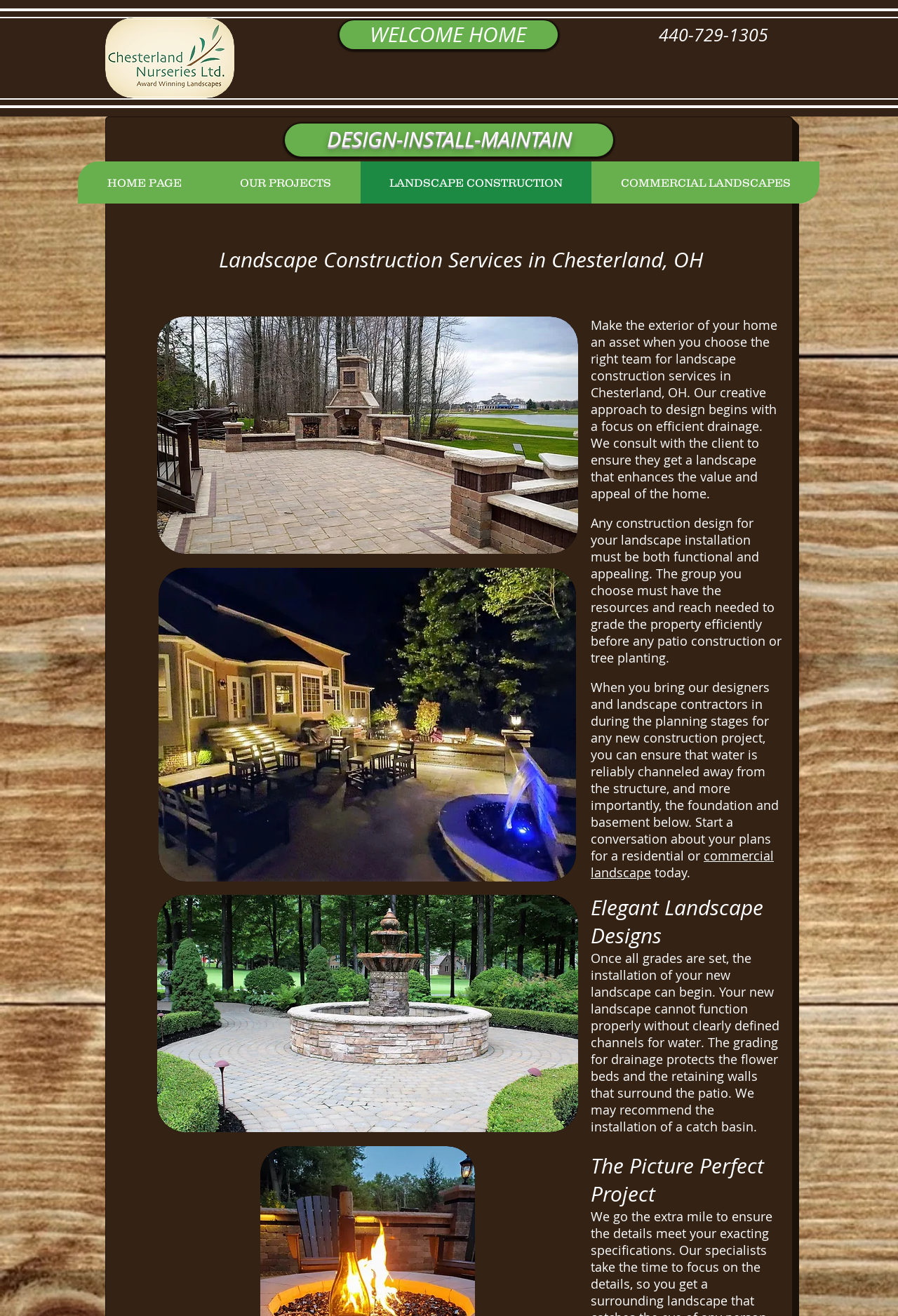Please find and report the primary heading text from the webpage.

Landscape Construction Services in Chesterland, OH